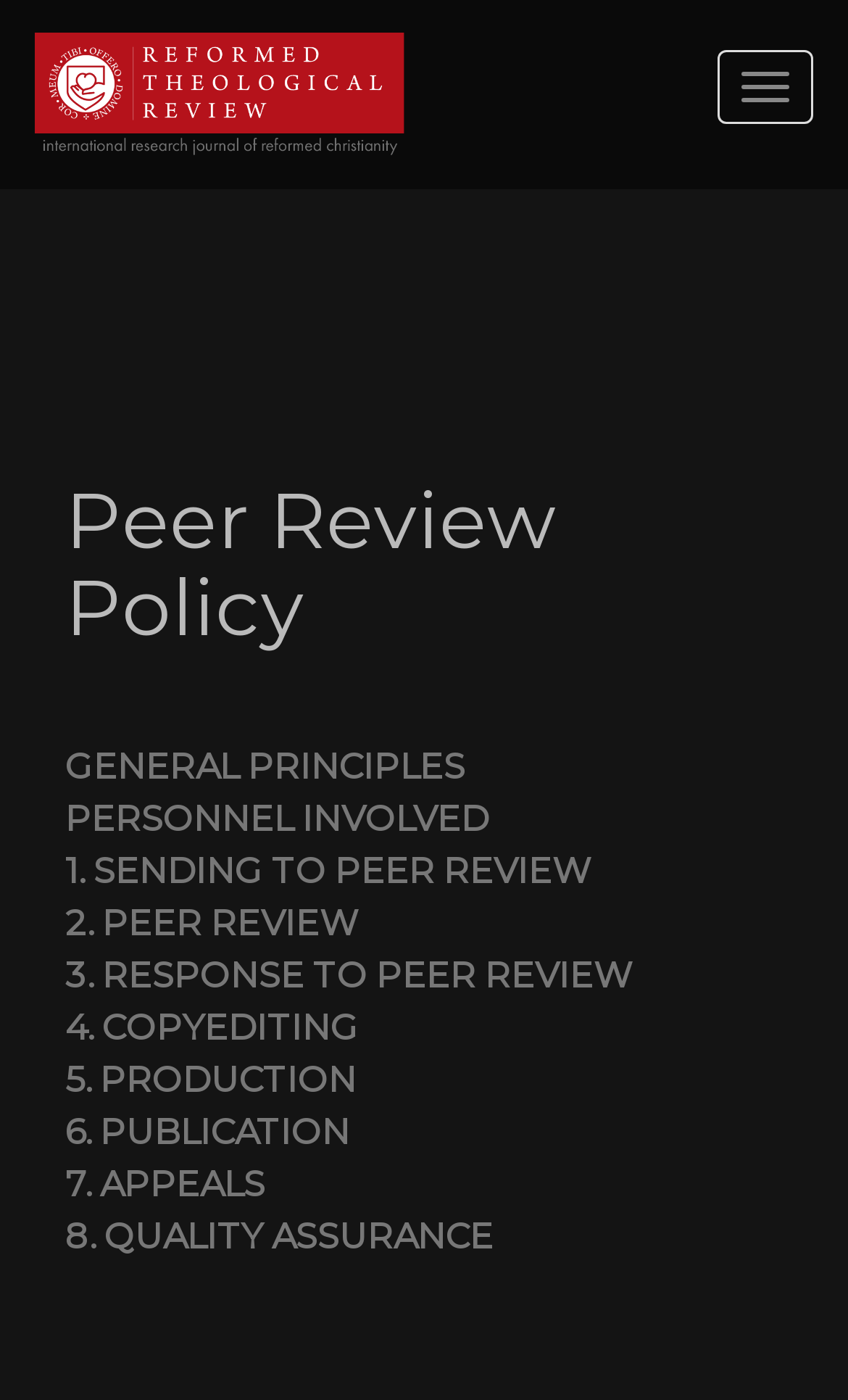Locate the bounding box coordinates of the region to be clicked to comply with the following instruction: "View Peer Review Policy". The coordinates must be four float numbers between 0 and 1, in the form [left, top, right, bottom].

[0.077, 0.342, 0.923, 0.465]